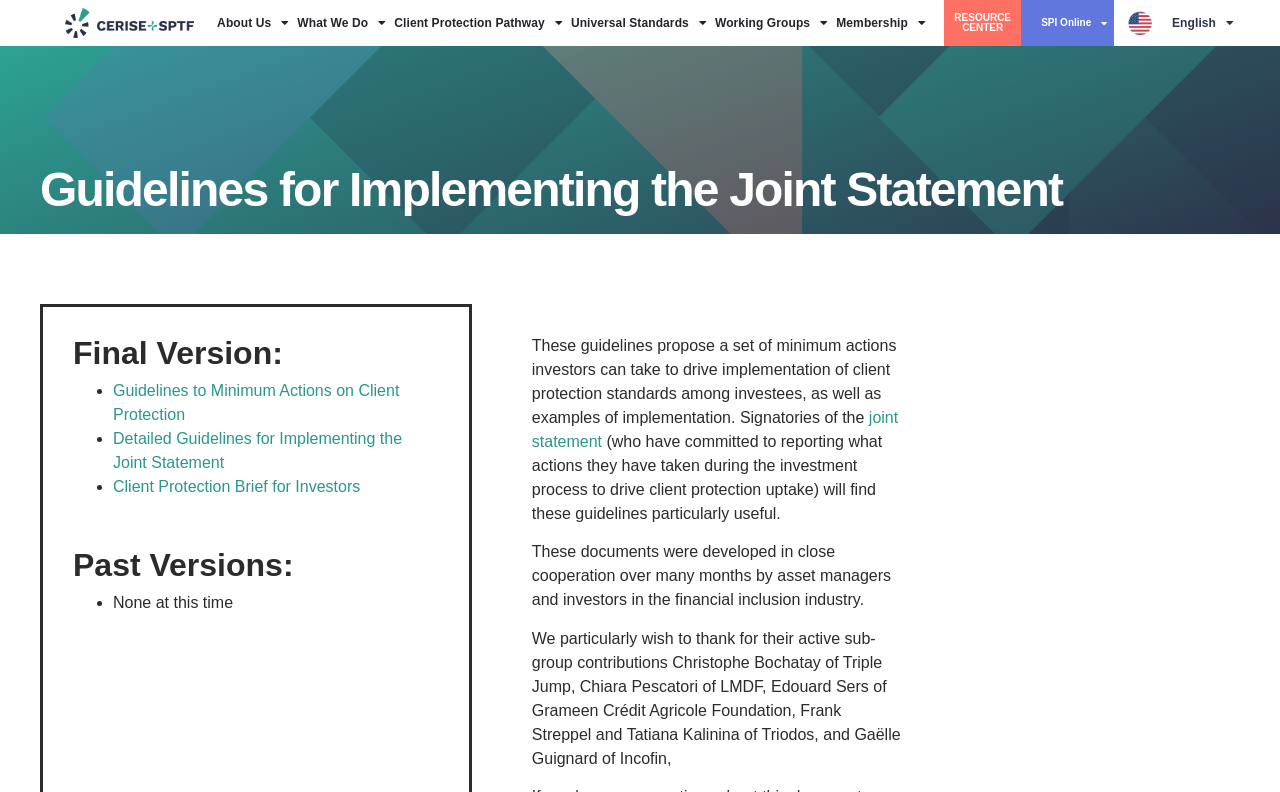Could you provide the bounding box coordinates for the portion of the screen to click to complete this instruction: "read about pickleball"?

None